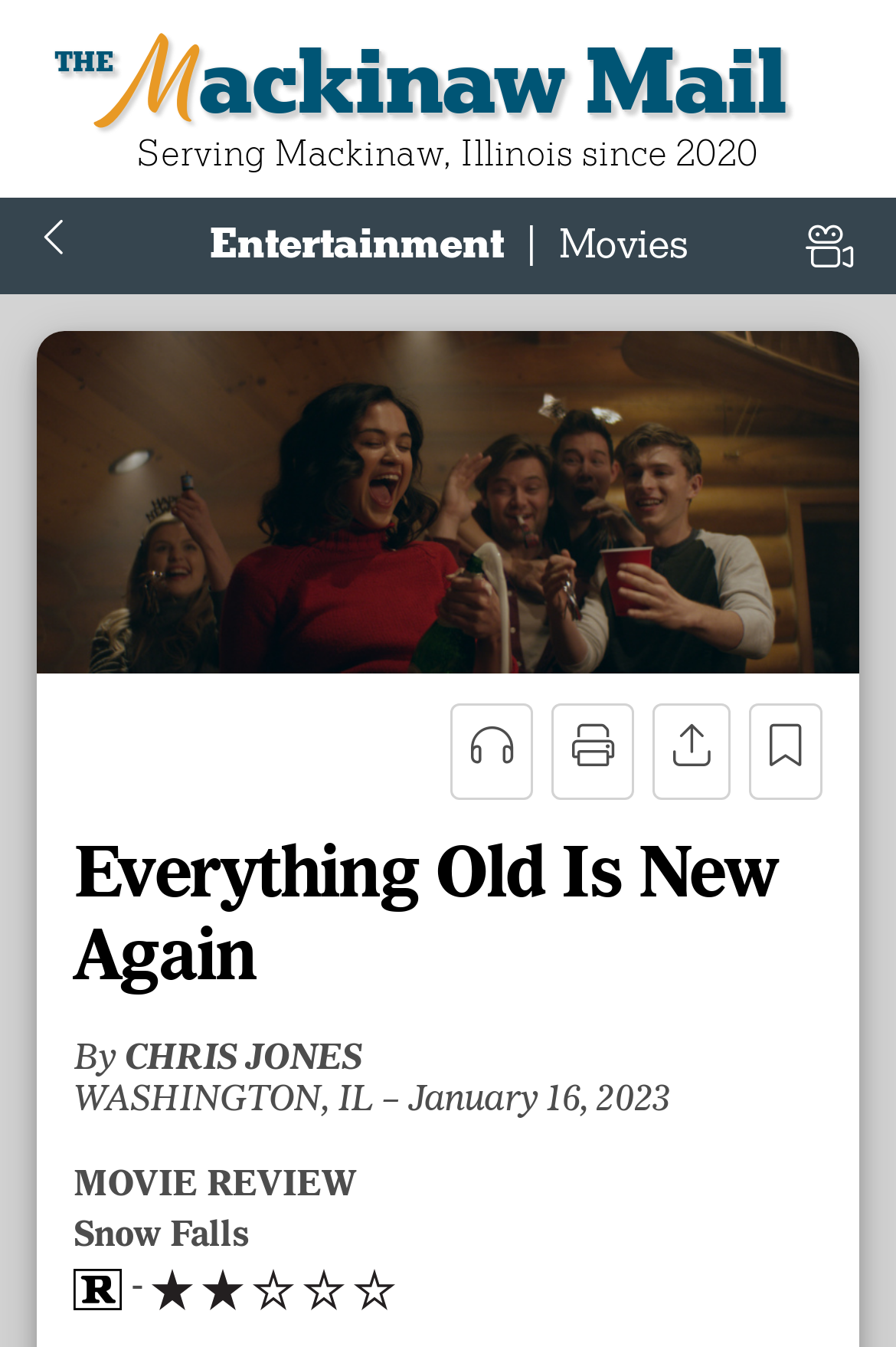Pinpoint the bounding box coordinates of the element you need to click to execute the following instruction: "Check Copyright information". The bounding box should be represented by four float numbers between 0 and 1, in the format [left, top, right, bottom].

[0.066, 0.007, 0.934, 0.031]